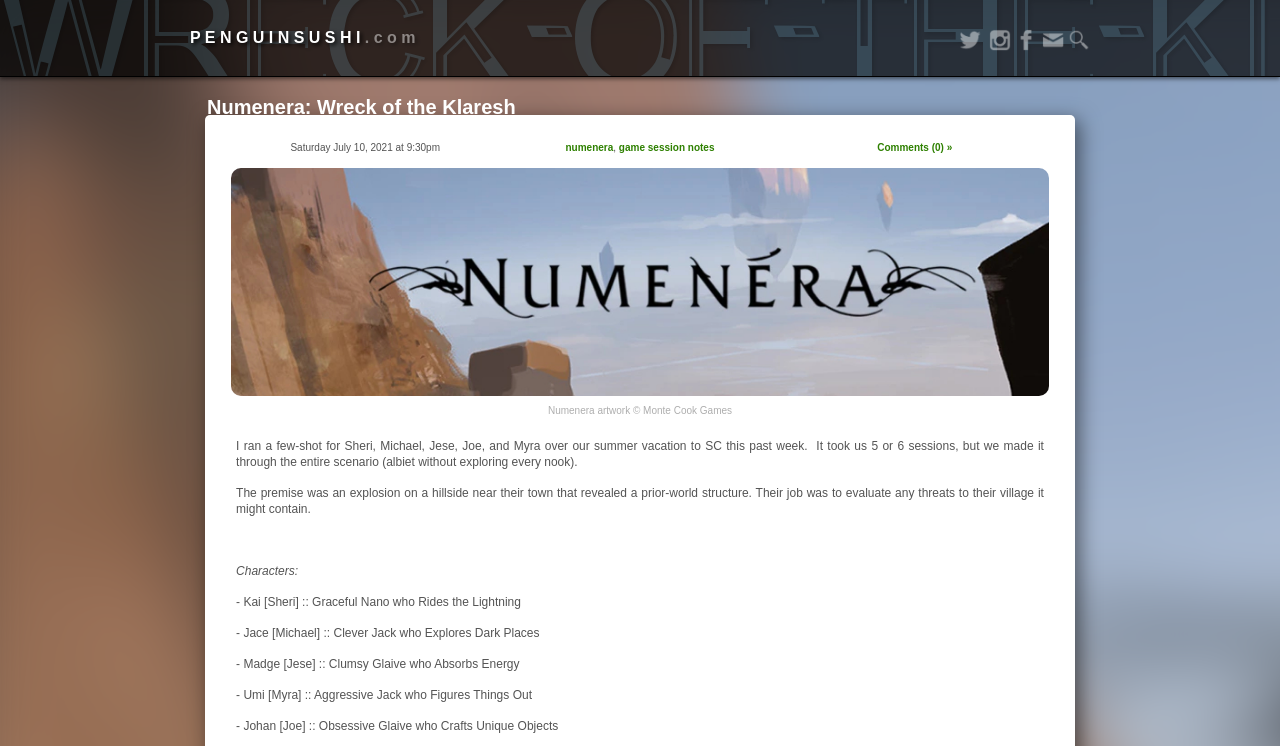Can you identify and provide the main heading of the webpage?

Numenera: Wreck of the Klaresh